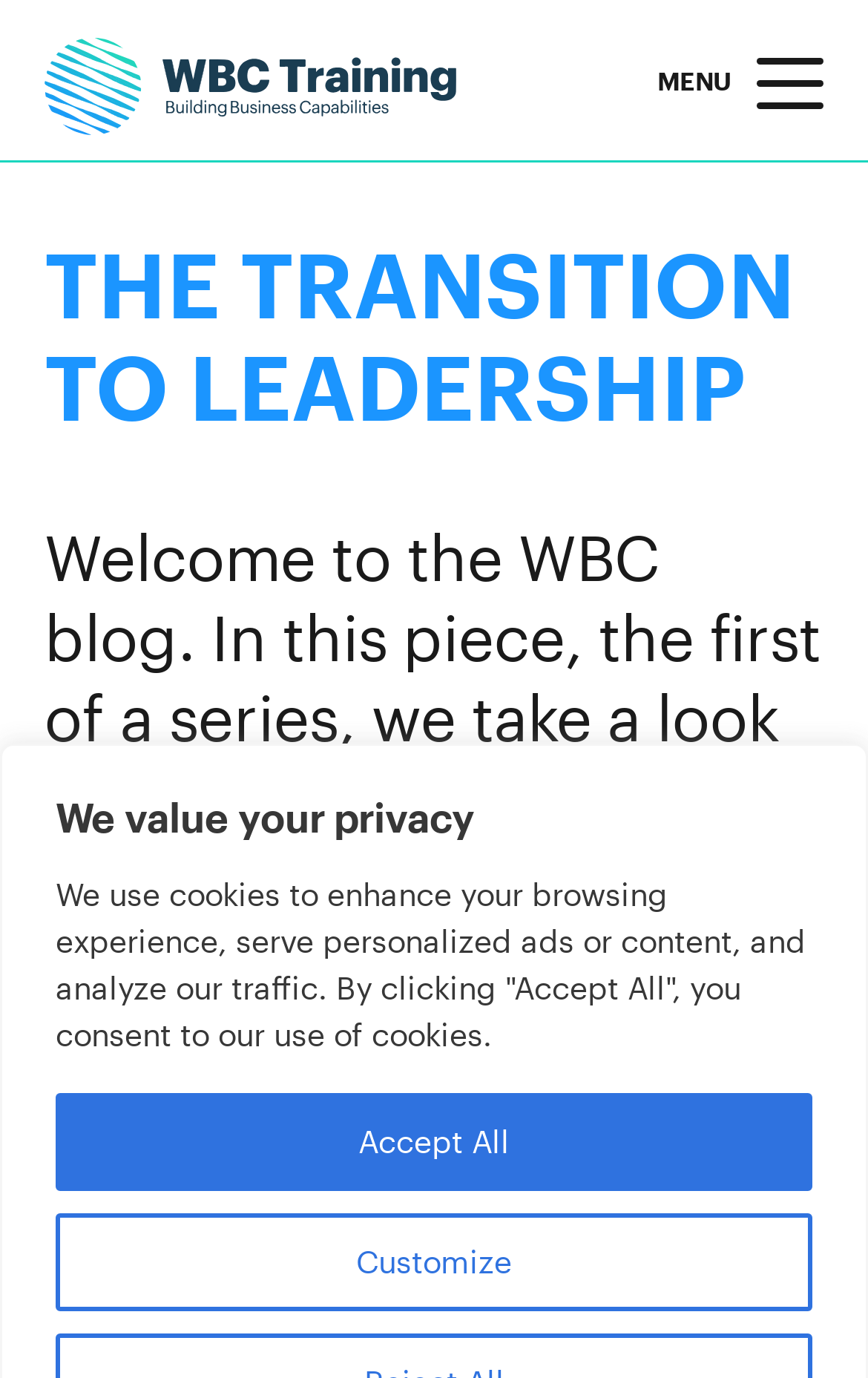Please identify the bounding box coordinates of the area that needs to be clicked to follow this instruction: "Click the MENU button".

[0.821, 0.01, 1.0, 0.11]